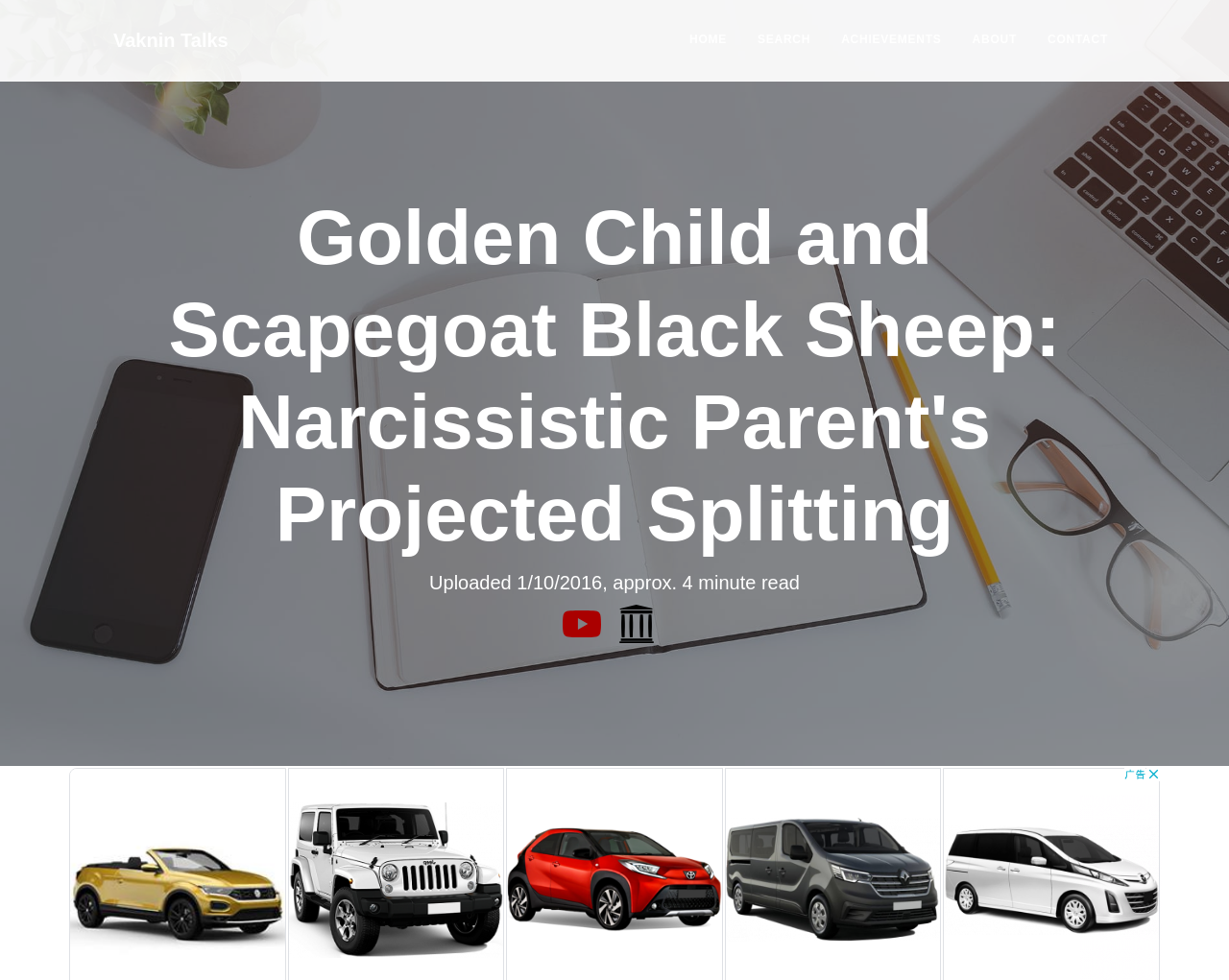Find the bounding box of the UI element described as: "1068". The bounding box coordinates should be given as four float values between 0 and 1, i.e., [left, top, right, bottom].

None